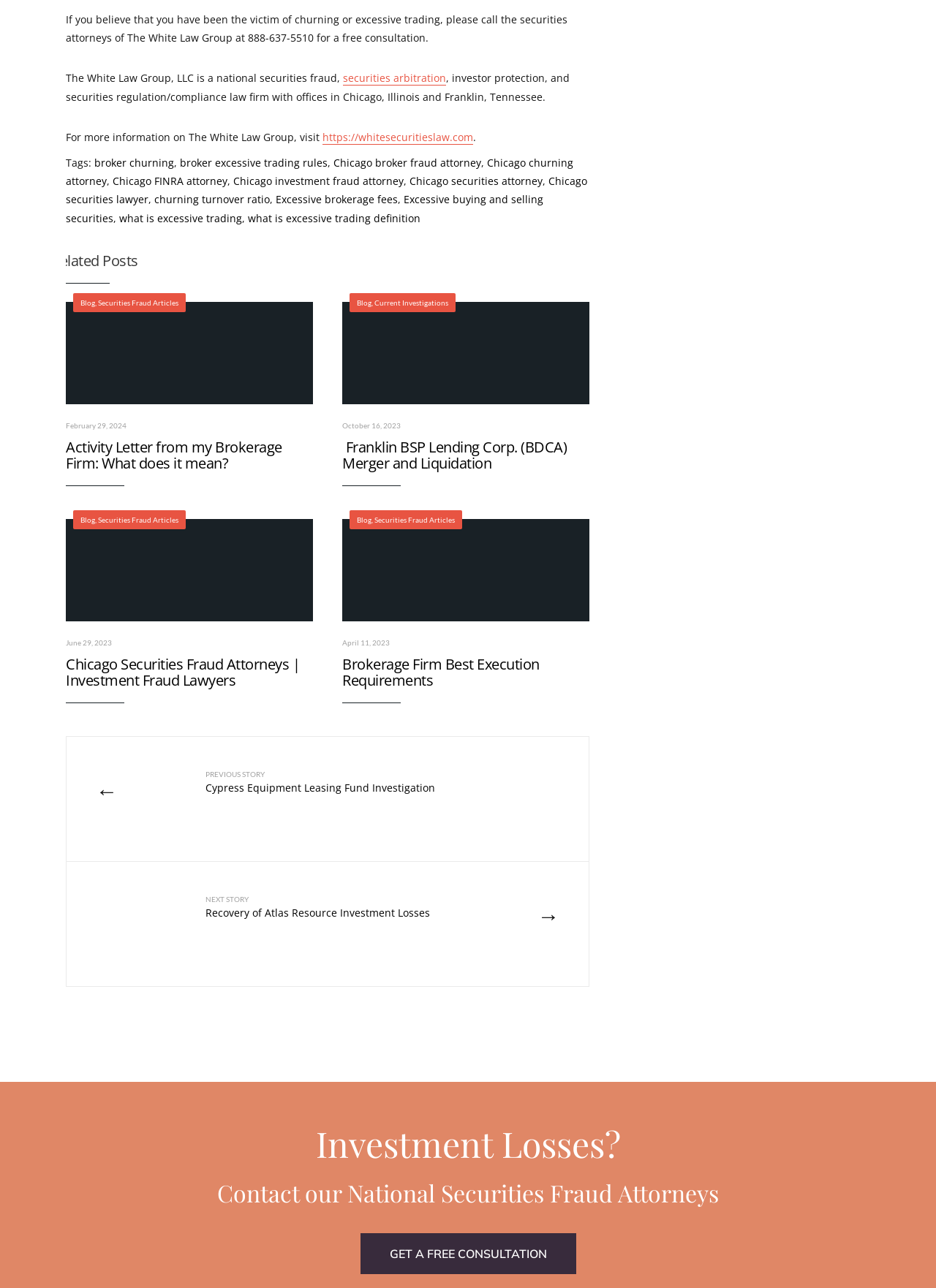Provide the bounding box coordinates for the UI element that is described by this text: "https://whitesecuritieslaw.com". The coordinates should be in the form of four float numbers between 0 and 1: [left, top, right, bottom].

[0.345, 0.101, 0.505, 0.112]